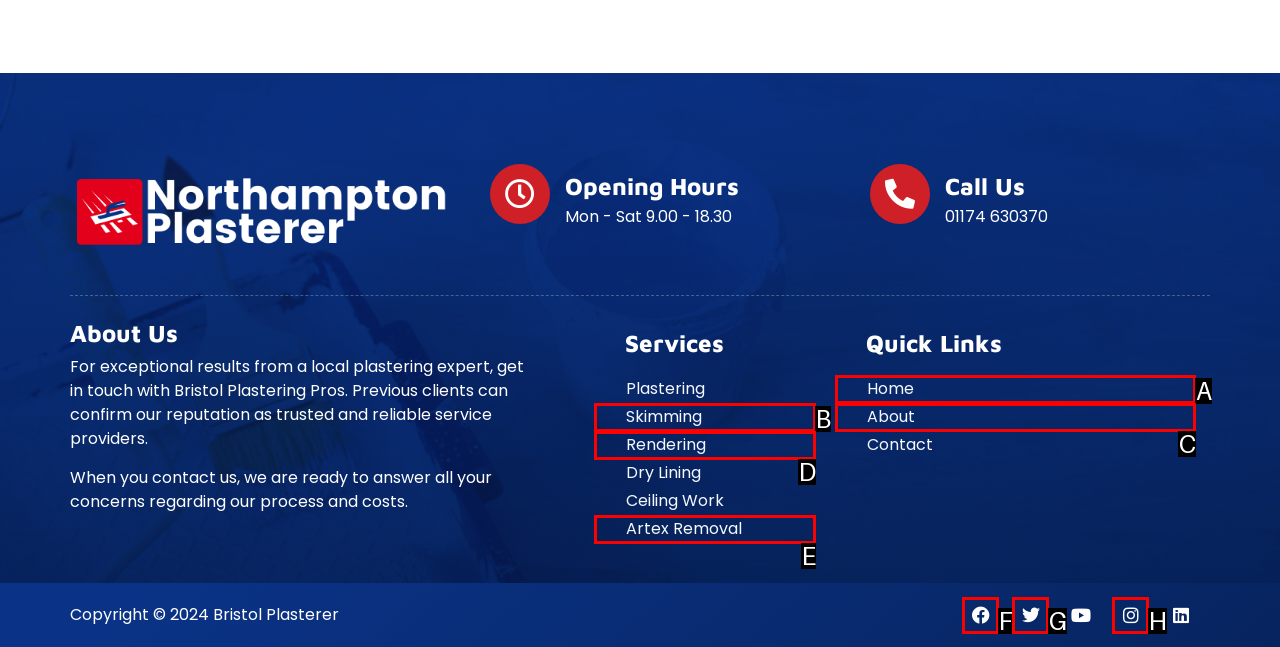Indicate the letter of the UI element that should be clicked to accomplish the task: go to the home page. Answer with the letter only.

A